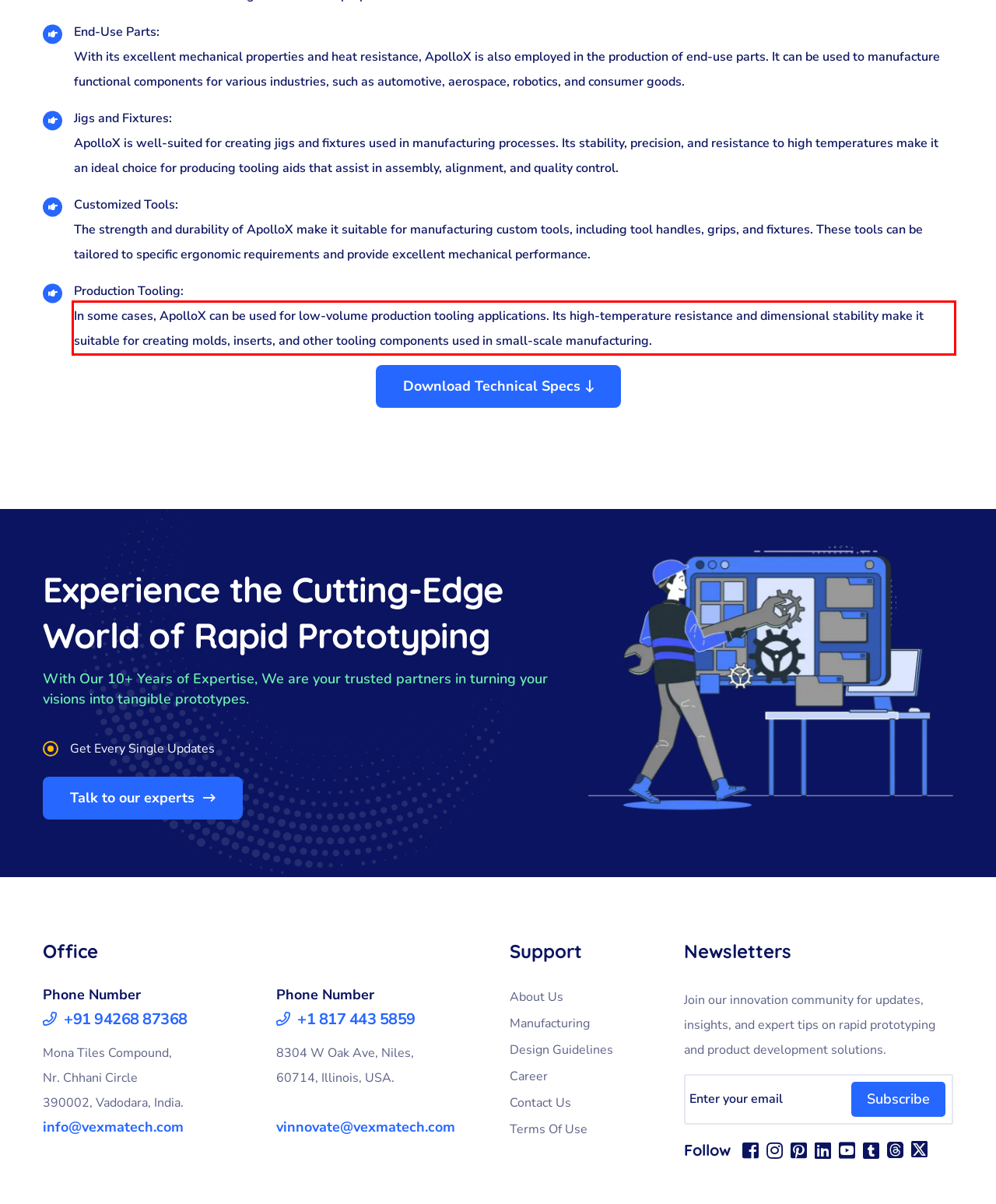Given a screenshot of a webpage, identify the red bounding box and perform OCR to recognize the text within that box.

In some cases, ApolloX can be used for low-volume production tooling applications. Its high-temperature resistance and dimensional stability make it suitable for creating molds, inserts, and other tooling components used in small-scale manufacturing.